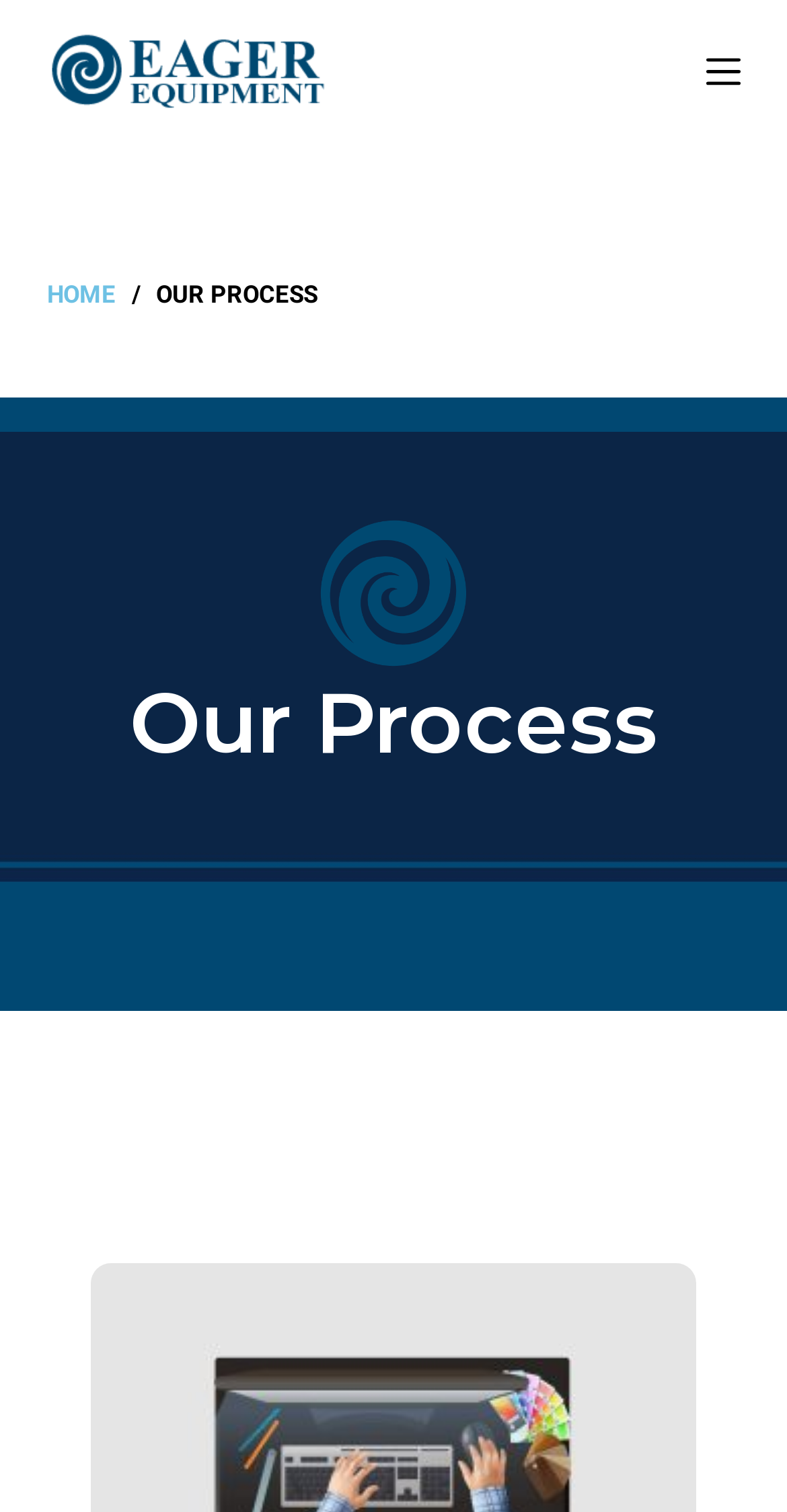What separates the navigation links?
Based on the image, give a concise answer in the form of a single word or short phrase.

/